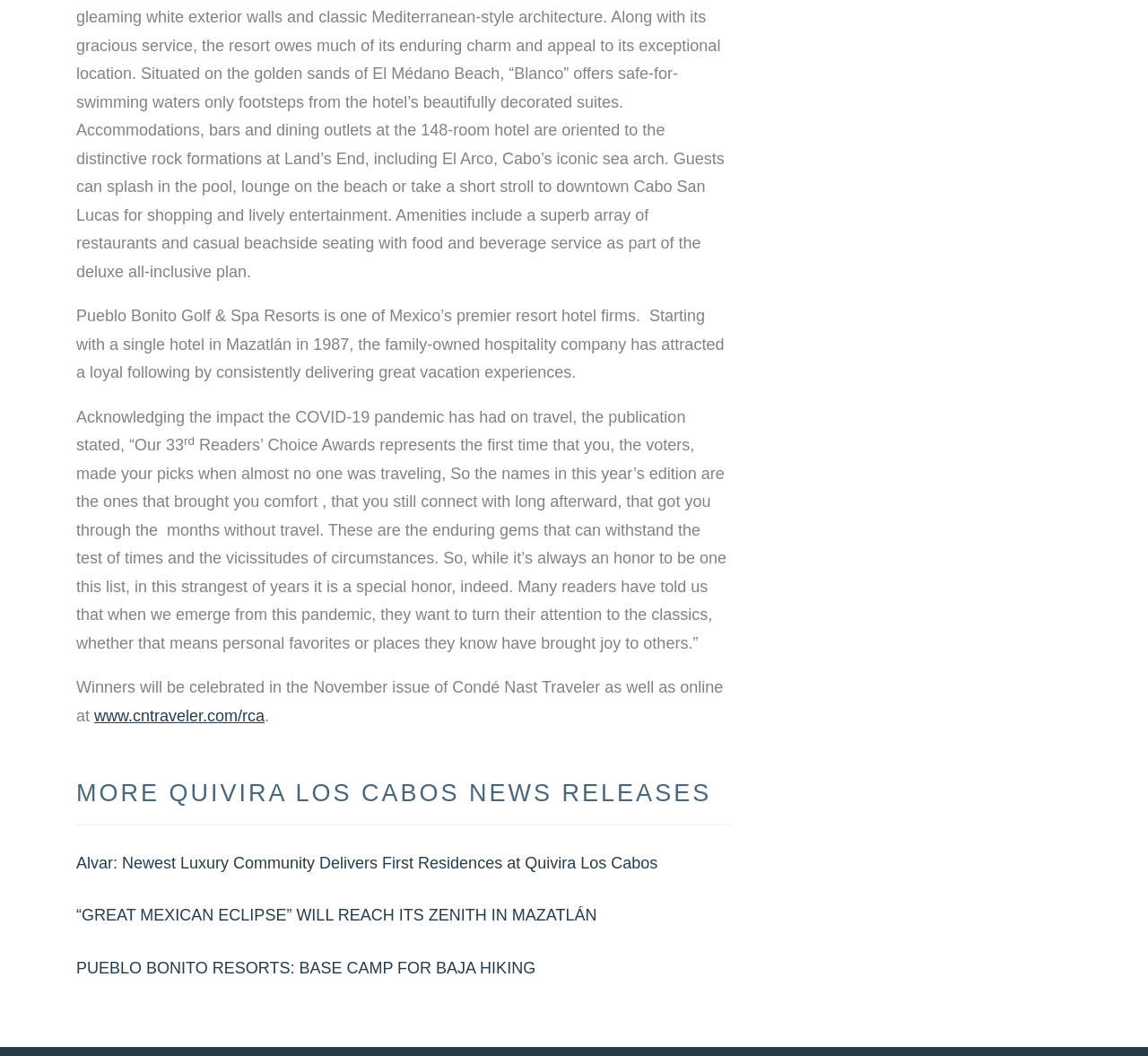Where will the winners of the Readers’ Choice Awards be celebrated?
Refer to the image and answer the question using a single word or phrase.

Condé Nast Traveler